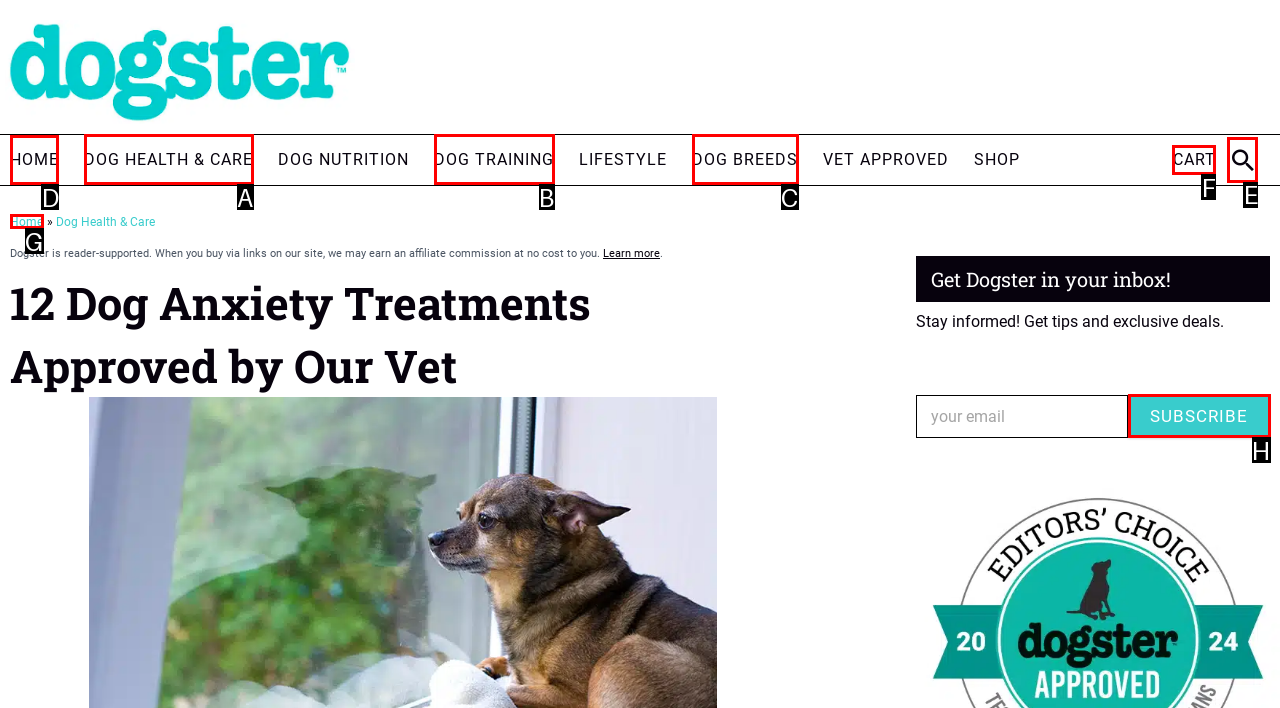Tell me the correct option to click for this task: Click the 'HOME' link
Write down the option's letter from the given choices.

D